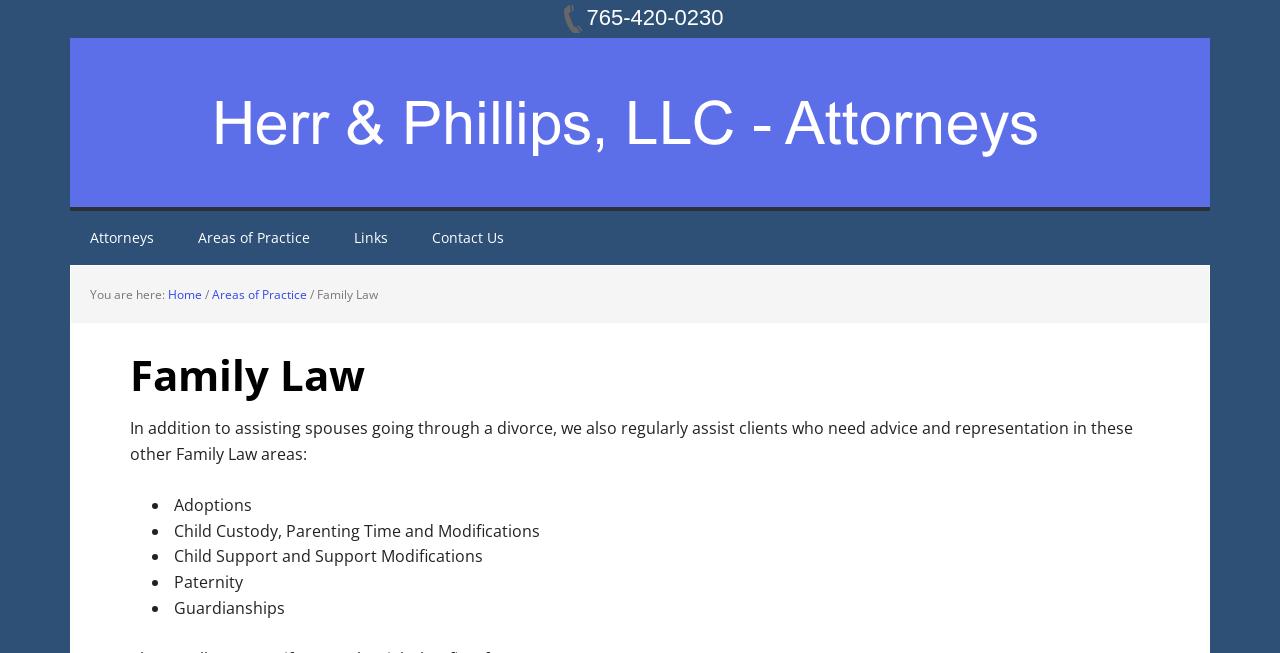Answer the question below with a single word or a brief phrase: 
How many links are in the main navigation?

5